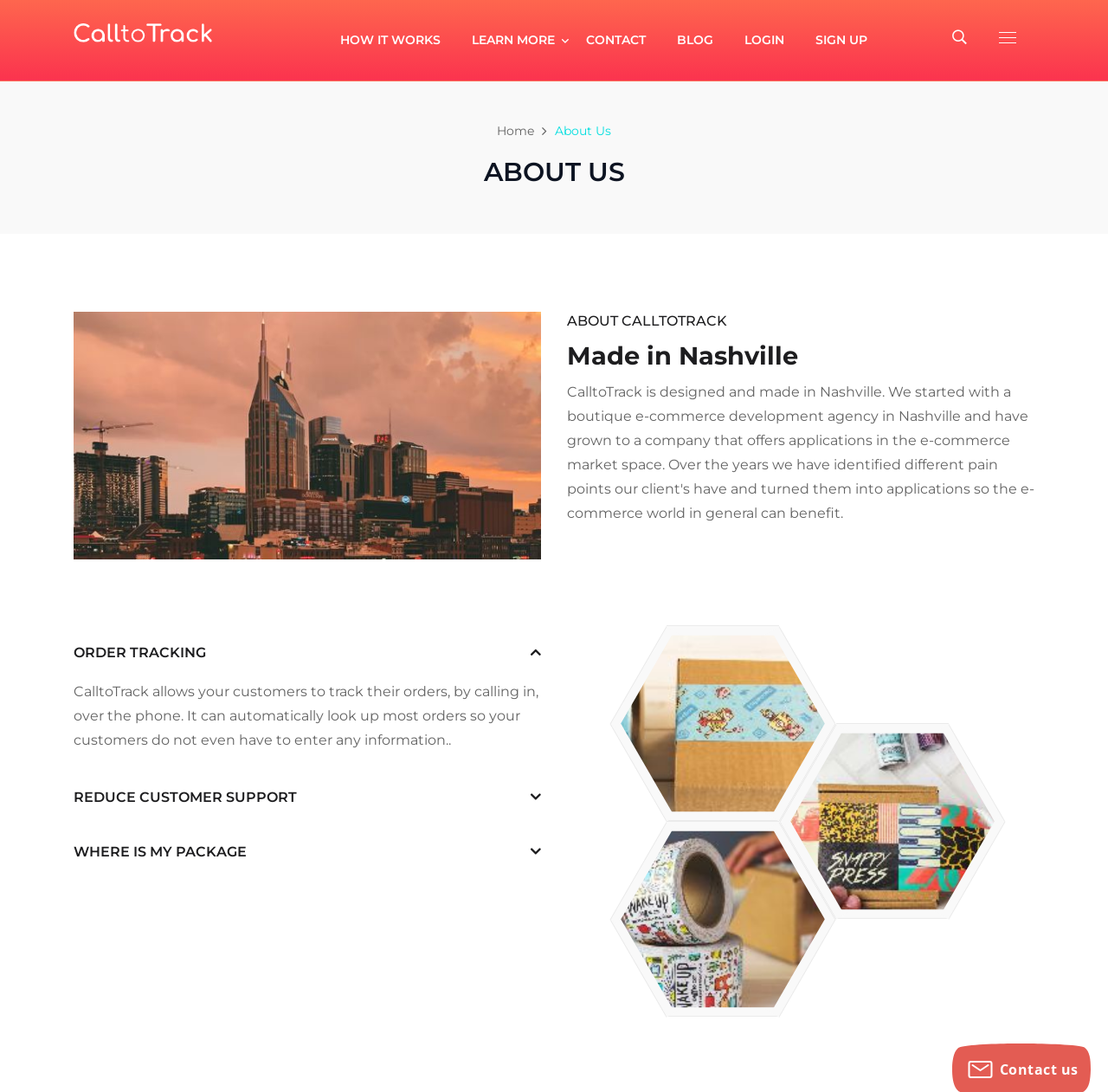What is the format of the order tracking information?
Please analyze the image and answer the question with as much detail as possible.

According to the webpage, customers can track their orders by calling in over the phone, which suggests that the order tracking information is provided through a phone call.